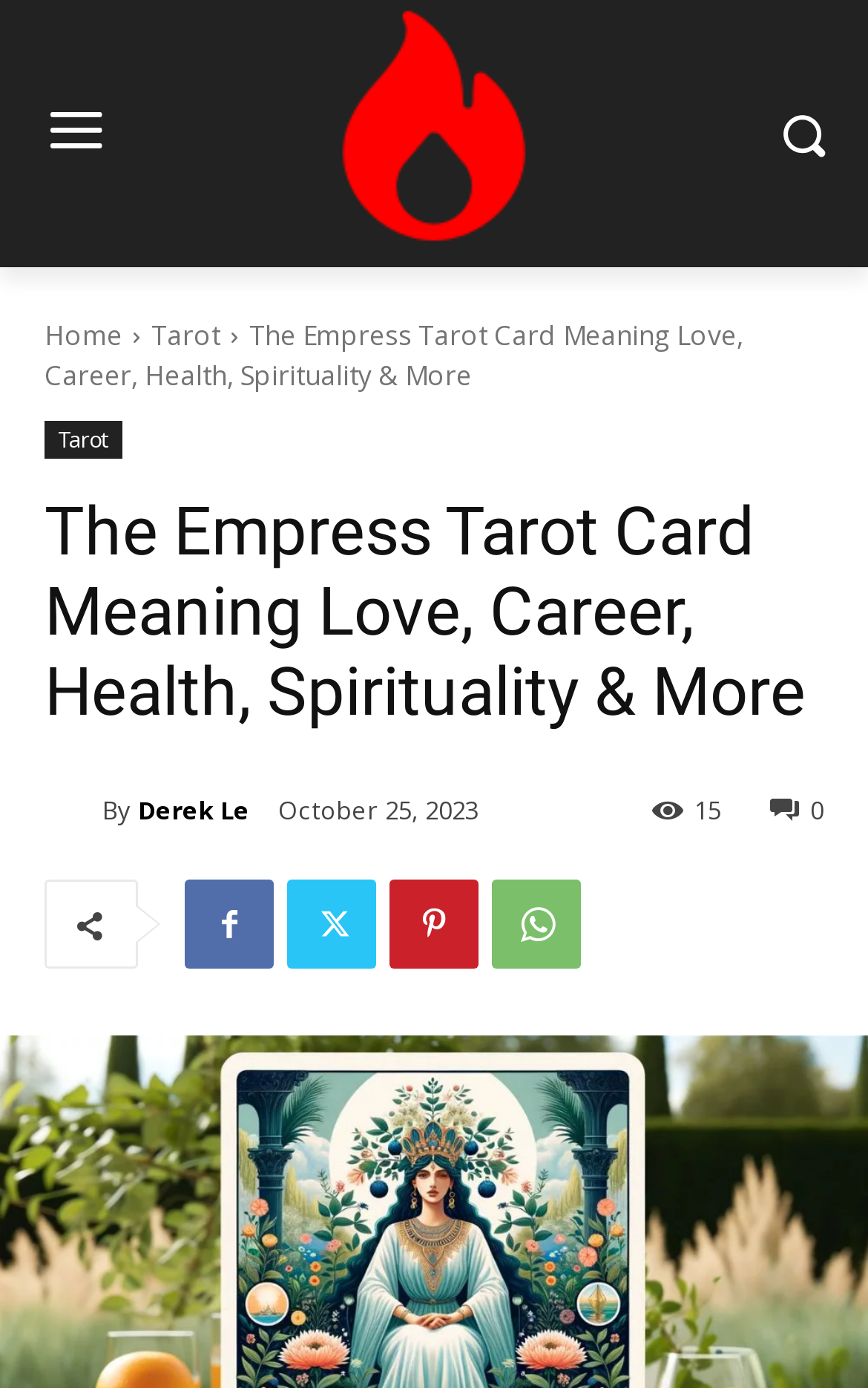Reply to the question with a brief word or phrase: How many comments does this article have?

15